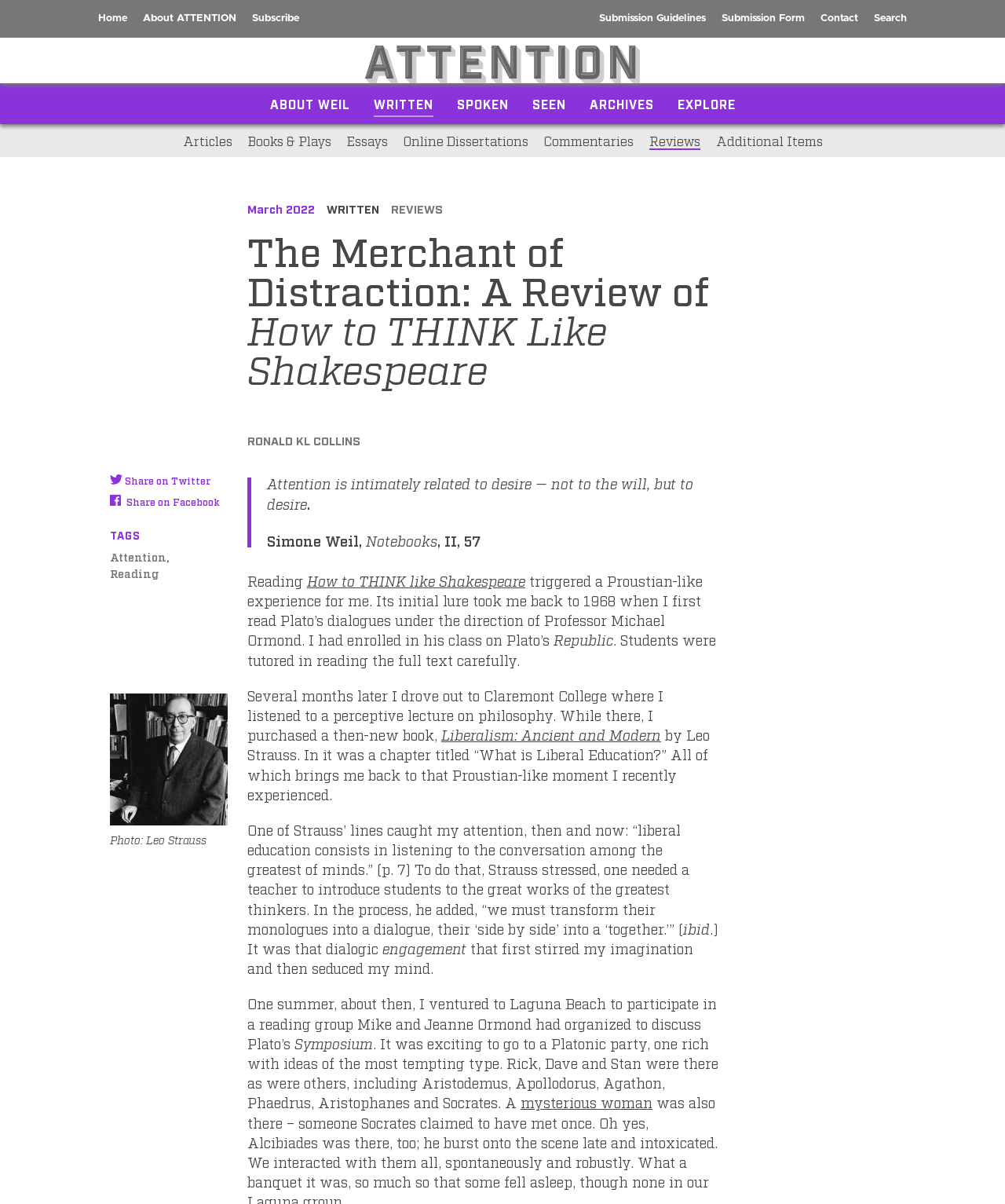Please predict the bounding box coordinates (top-left x, top-left y, bottom-right x, bottom-right y) for the UI element in the screenshot that fits the description: Books & Plays

[0.246, 0.11, 0.329, 0.123]